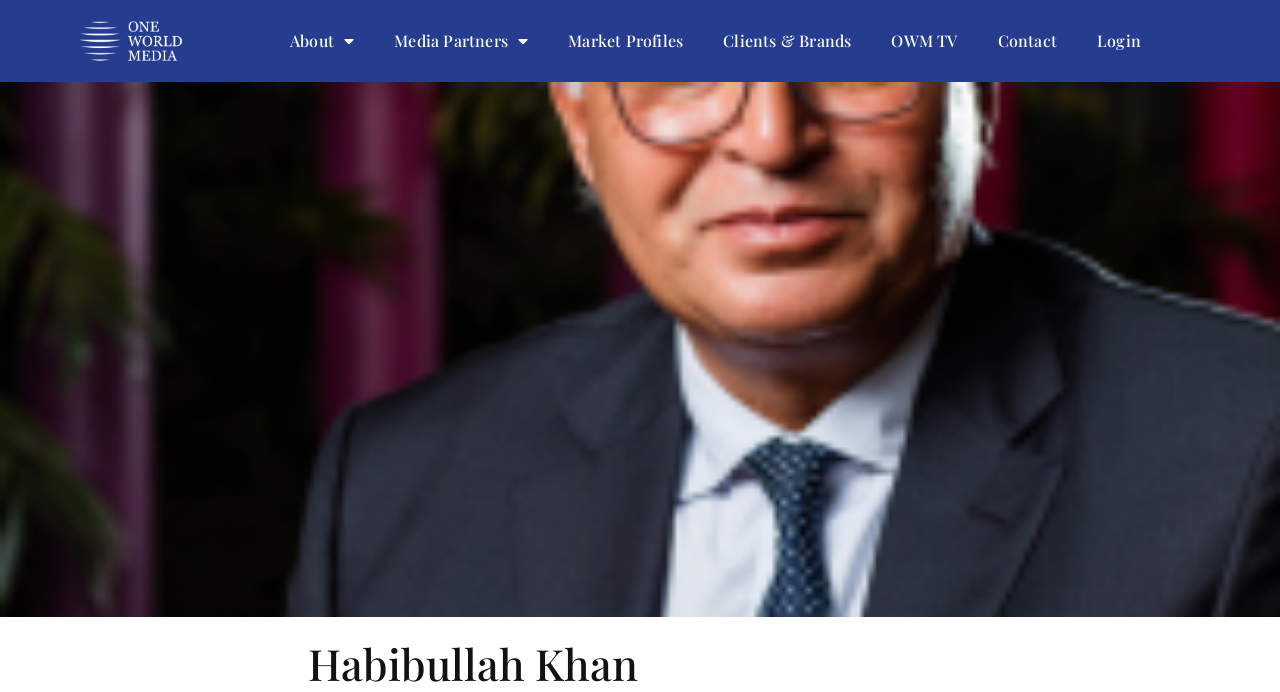Describe all visible elements and their arrangement on the webpage.

The webpage is about Habibullah Khan, the Founder and Chairman of Mega Conglomerate – Mega & Forbes Group of Companies (Mega Group – MFG) Pakistan. 

At the top left of the page, there is a link with no text. To the right of this link, there are several menu items, including "About", "Media Partners", "Market Profiles", "Clients & Brands", "OWM TV", "Contact", and "Login". These menu items are positioned horizontally, with "About" being the first item and "Login" being the last item.

Below these menu items, there is a prominent heading that reads "Habibullah Khan", which takes up a significant portion of the page, spanning from the left to almost the right edge.